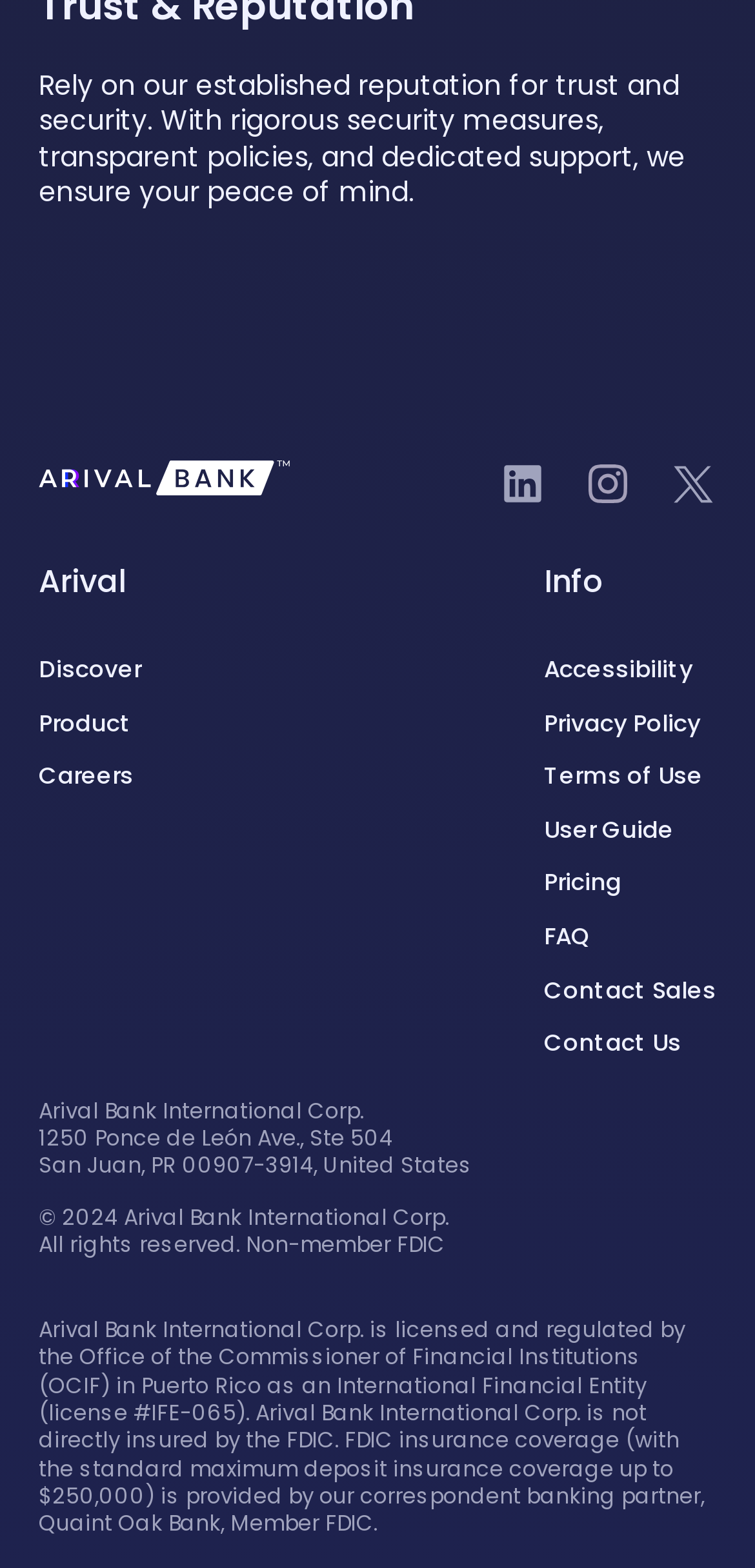Please provide the bounding box coordinates in the format (top-left x, top-left y, bottom-right x, bottom-right y). Remember, all values are floating point numbers between 0 and 1. What is the bounding box coordinate of the region described as: Info

[0.721, 0.357, 0.949, 0.386]